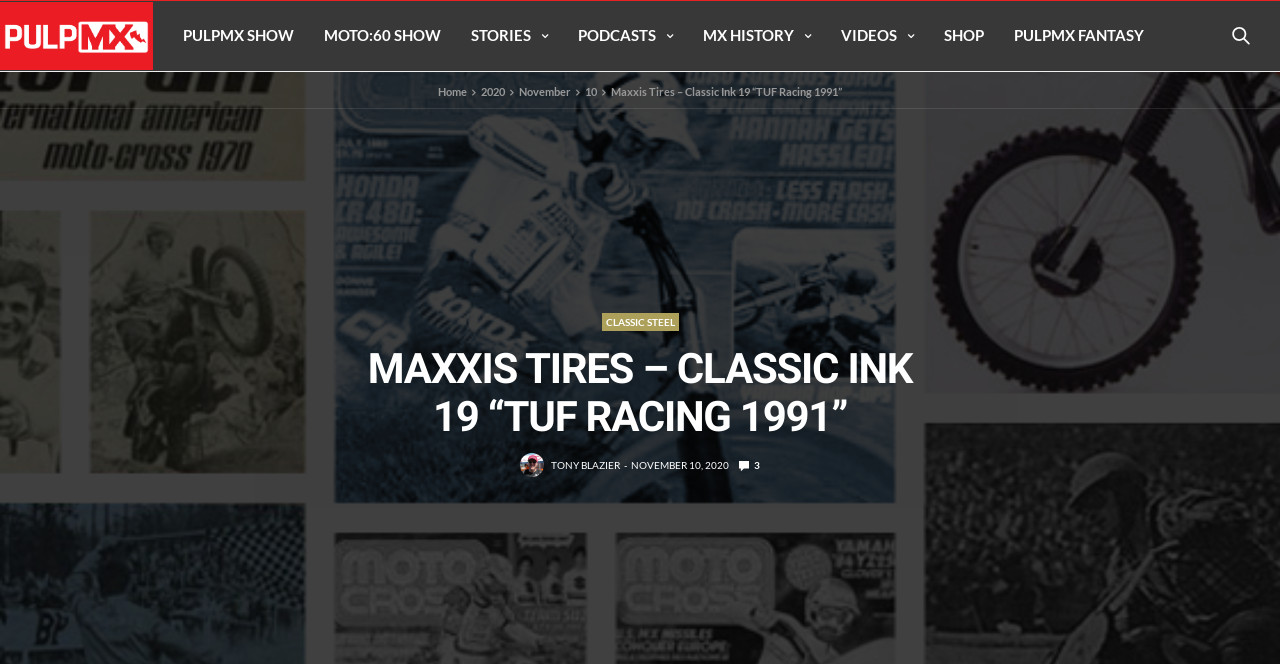Pinpoint the bounding box coordinates of the clickable element needed to complete the instruction: "Go to SHOP". The coordinates should be provided as four float numbers between 0 and 1: [left, top, right, bottom].

[0.738, 0.035, 0.769, 0.072]